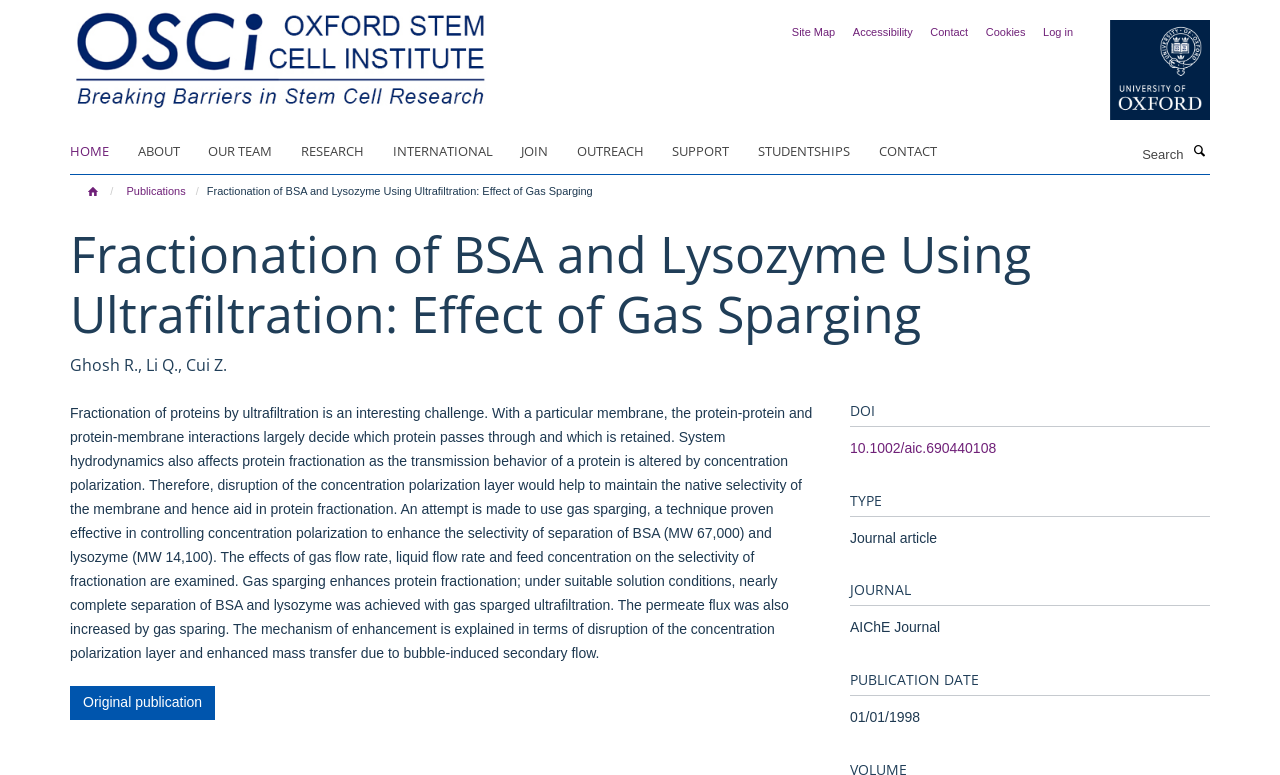What is the publication date of the journal article?
Based on the screenshot, answer the question with a single word or phrase.

01/01/1998